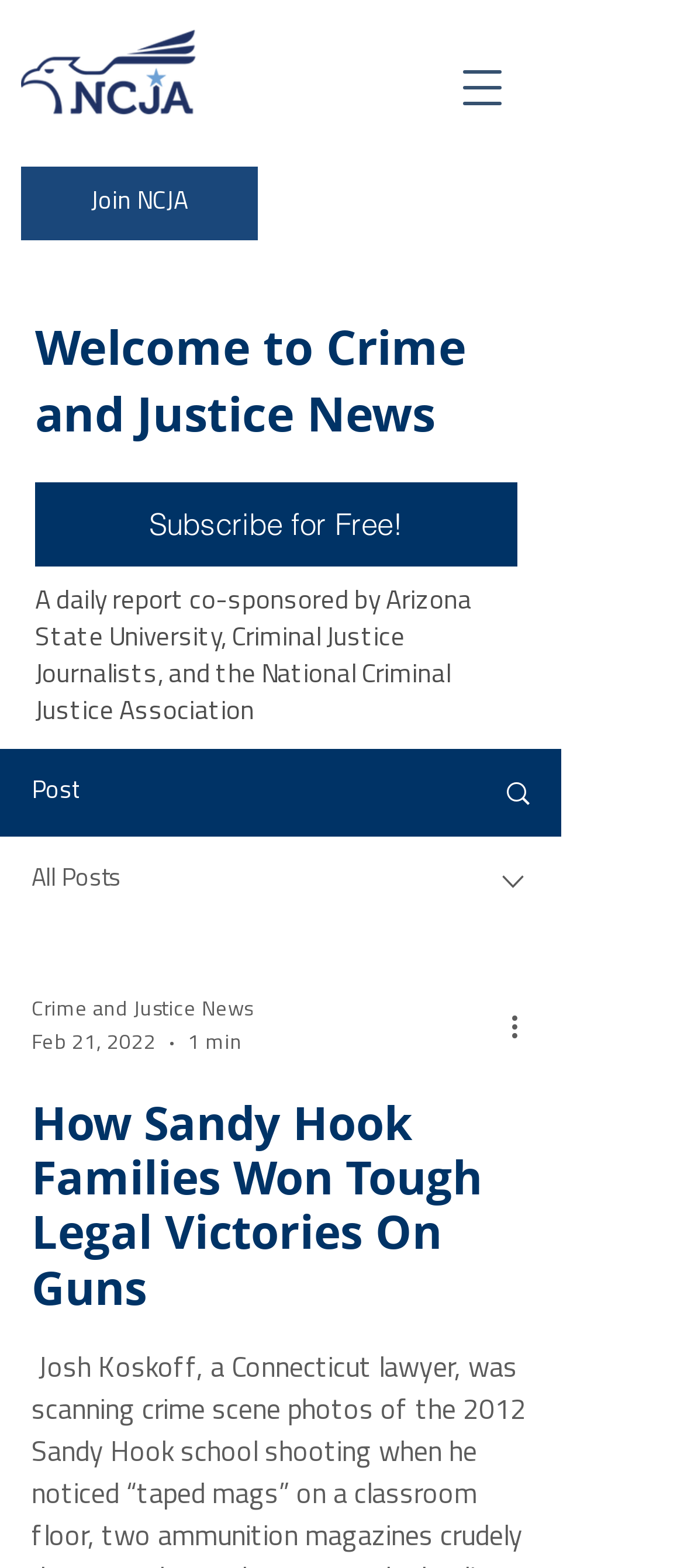Respond with a single word or phrase to the following question: What is the purpose of the button on the top right corner?

Open navigation menu